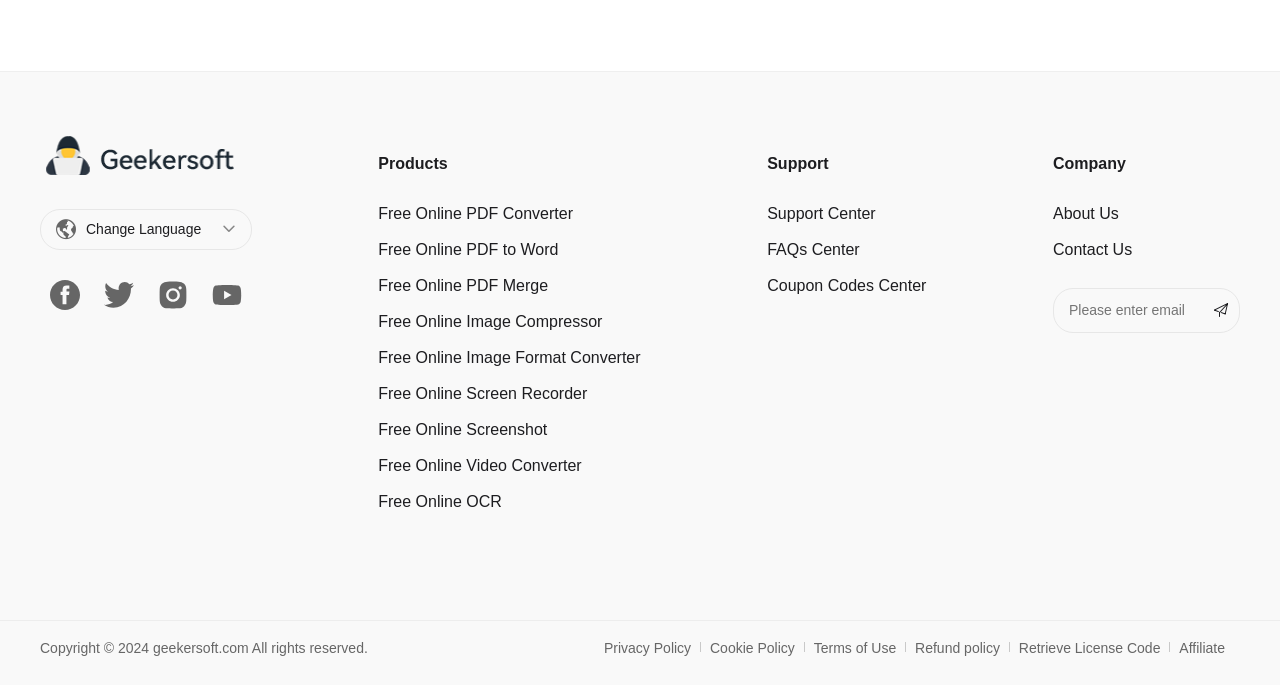Can you provide the bounding box coordinates for the element that should be clicked to implement the instruction: "Click on the Facebook link"?

[0.039, 0.417, 0.062, 0.44]